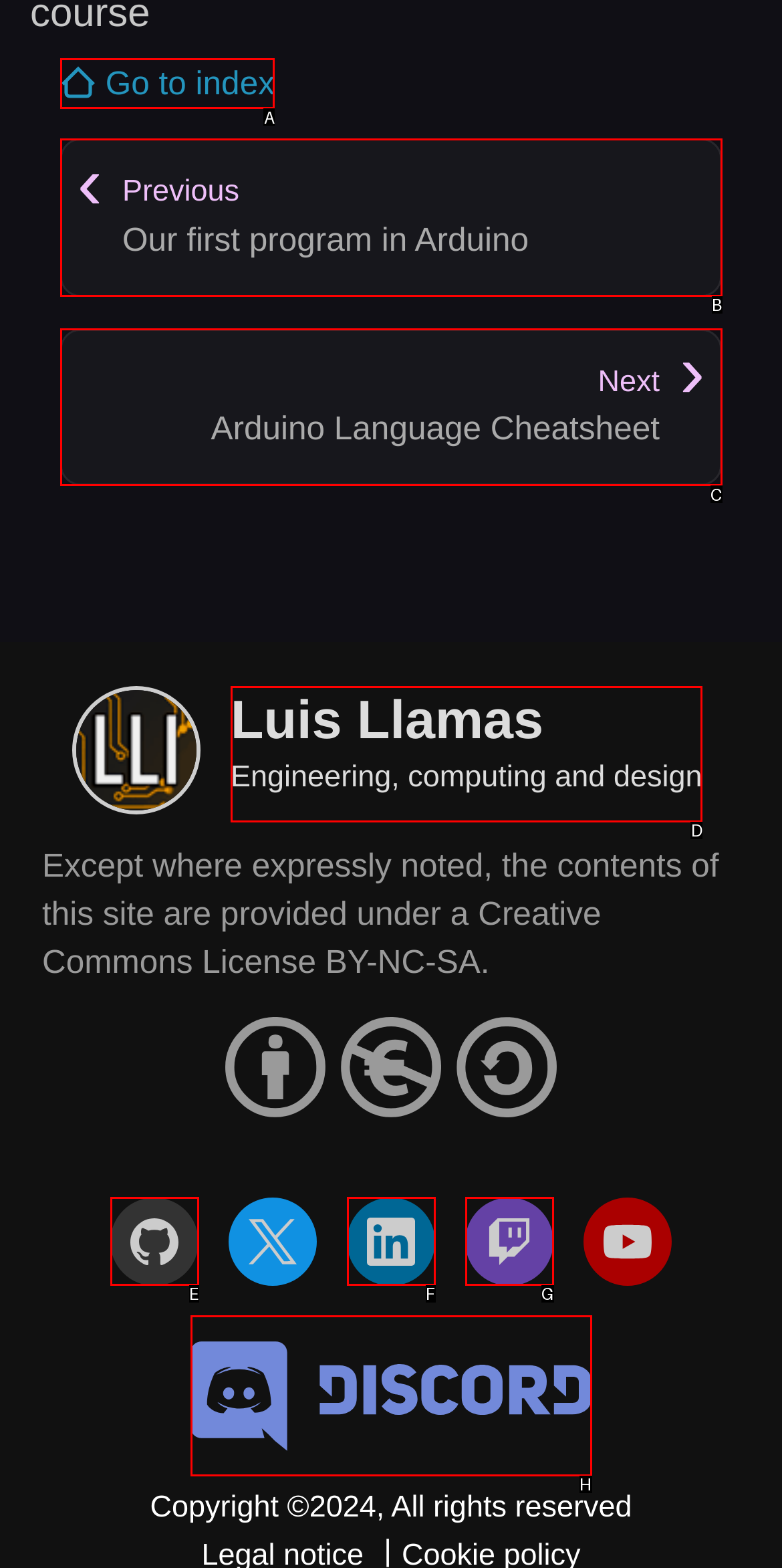With the description: Go to index, find the option that corresponds most closely and answer with its letter directly.

A